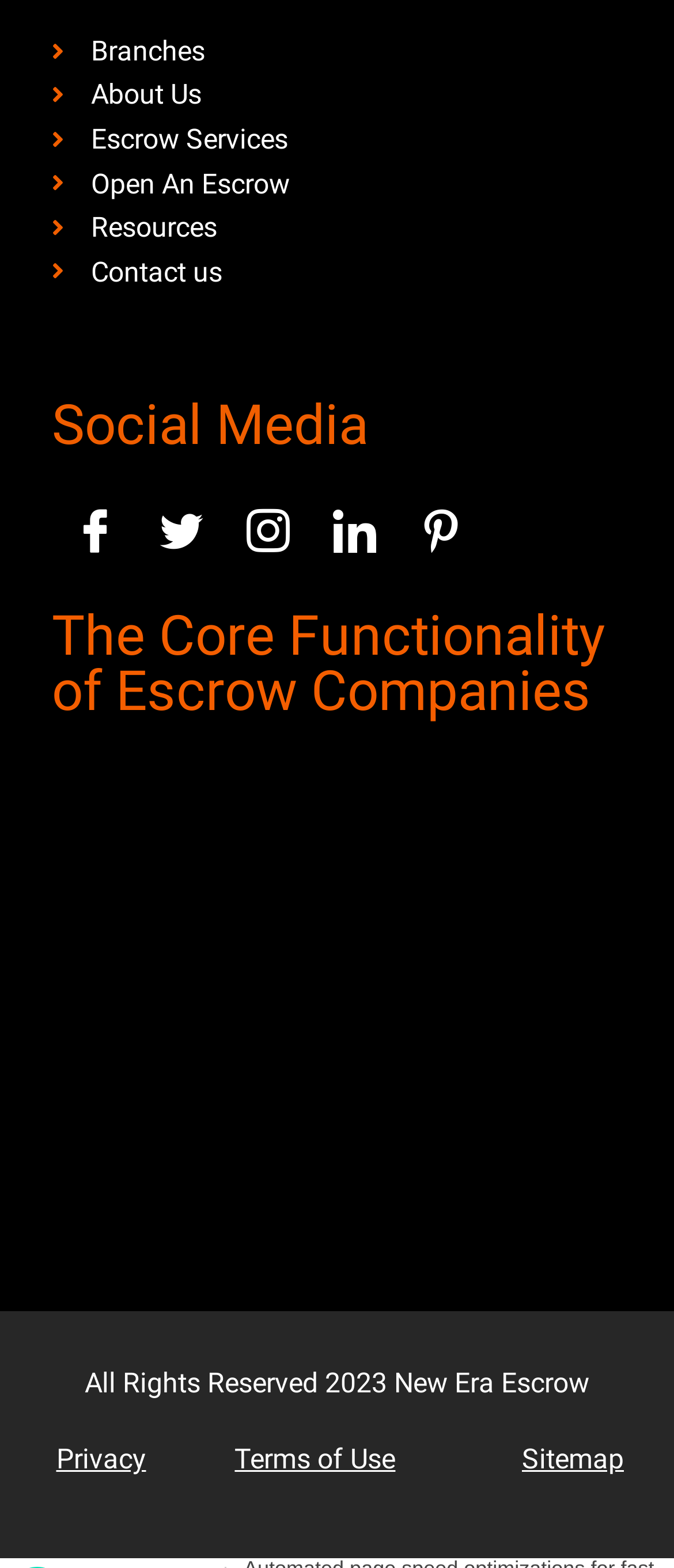Locate the bounding box coordinates of the clickable region necessary to complete the following instruction: "Click on the 'Branches' link". Provide the coordinates in the format of four float numbers between 0 and 1, i.e., [left, top, right, bottom].

[0.077, 0.018, 0.923, 0.047]